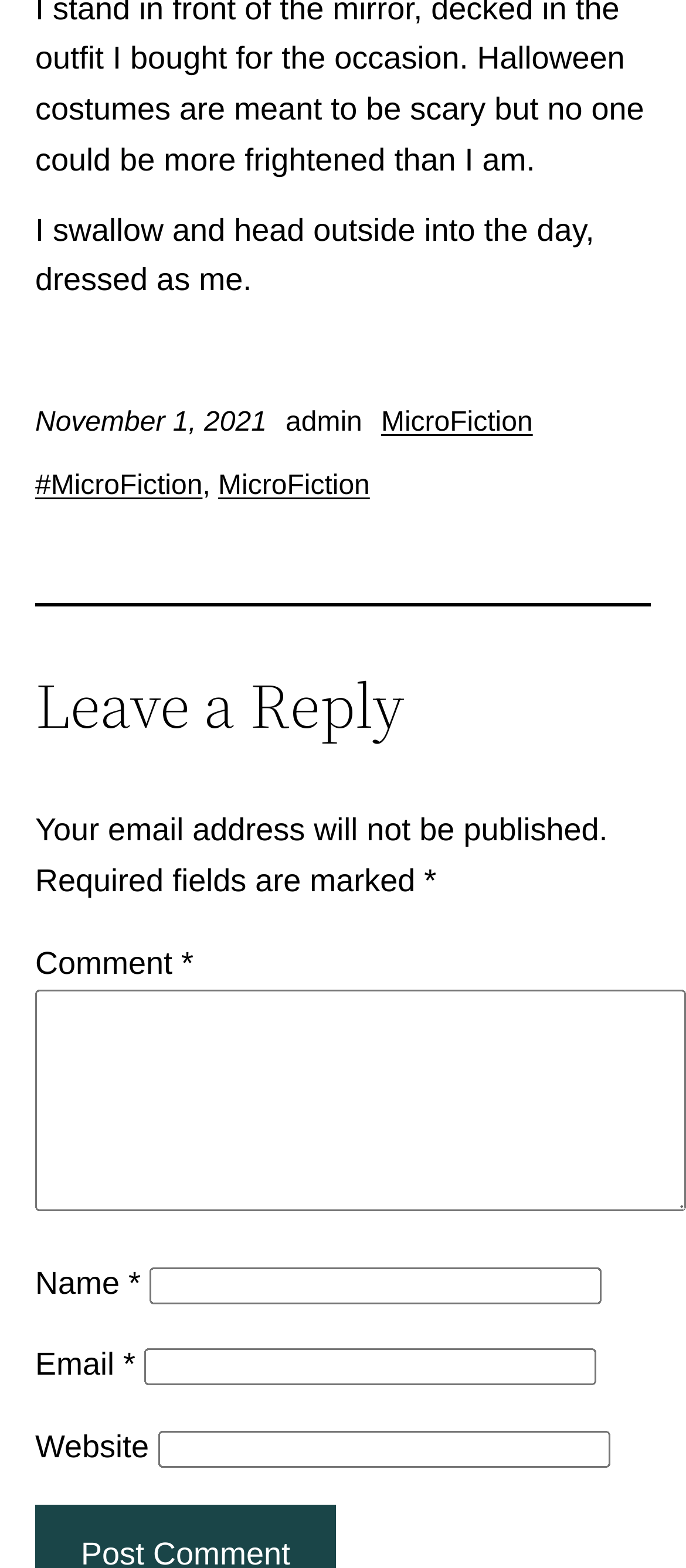Is the 'Website' field required in the comment form?
Examine the image and provide an in-depth answer to the question.

The 'Website' field is not required in the comment form because the corresponding textbox element does not have the 'required: True' attribute. This can be seen by looking at the textbox element with the label 'Website', which has a bounding box coordinate of [0.23, 0.913, 0.889, 0.936].